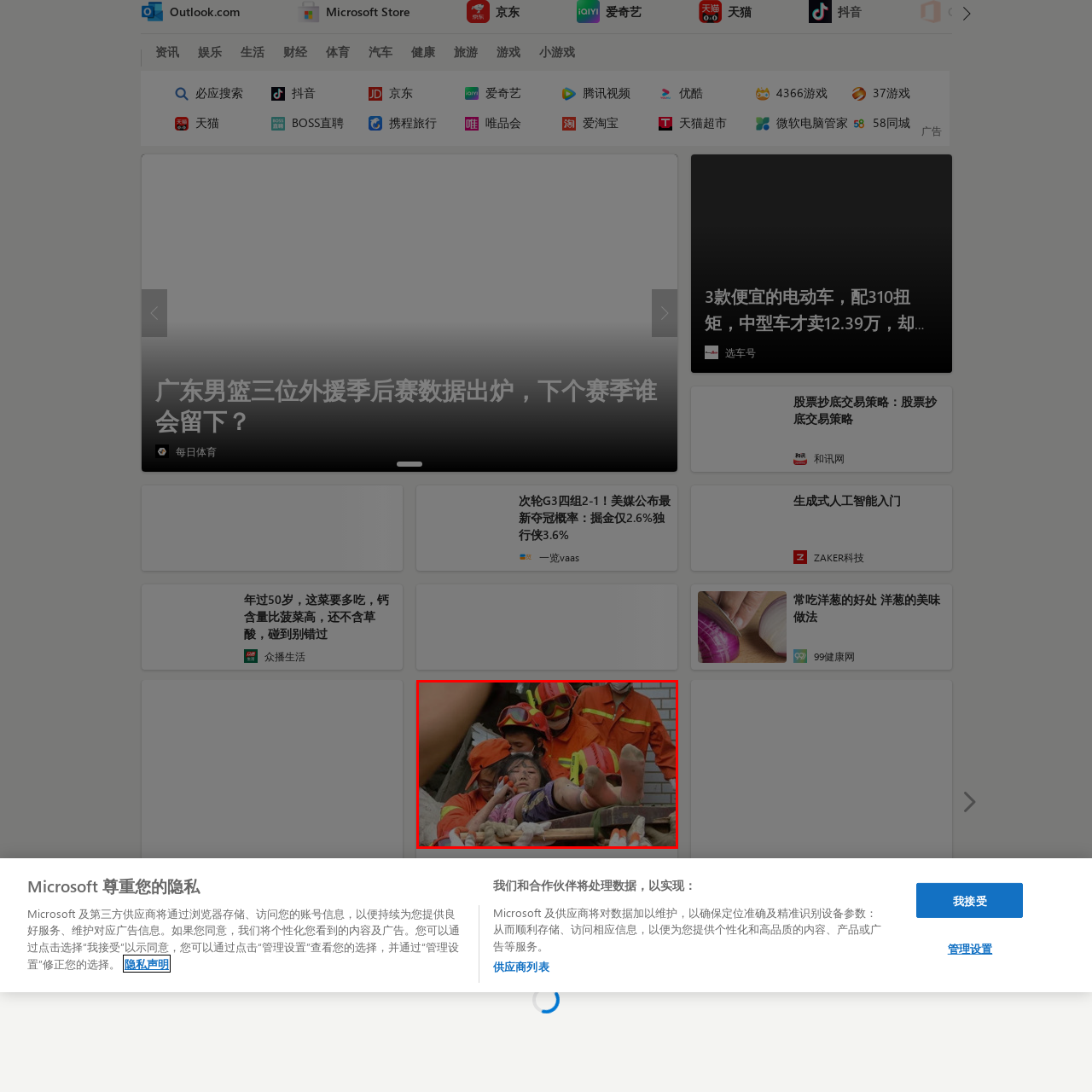What is the condition of the young girl?
Please analyze the segment of the image inside the red bounding box and respond with a single word or phrase.

Injured and distressed